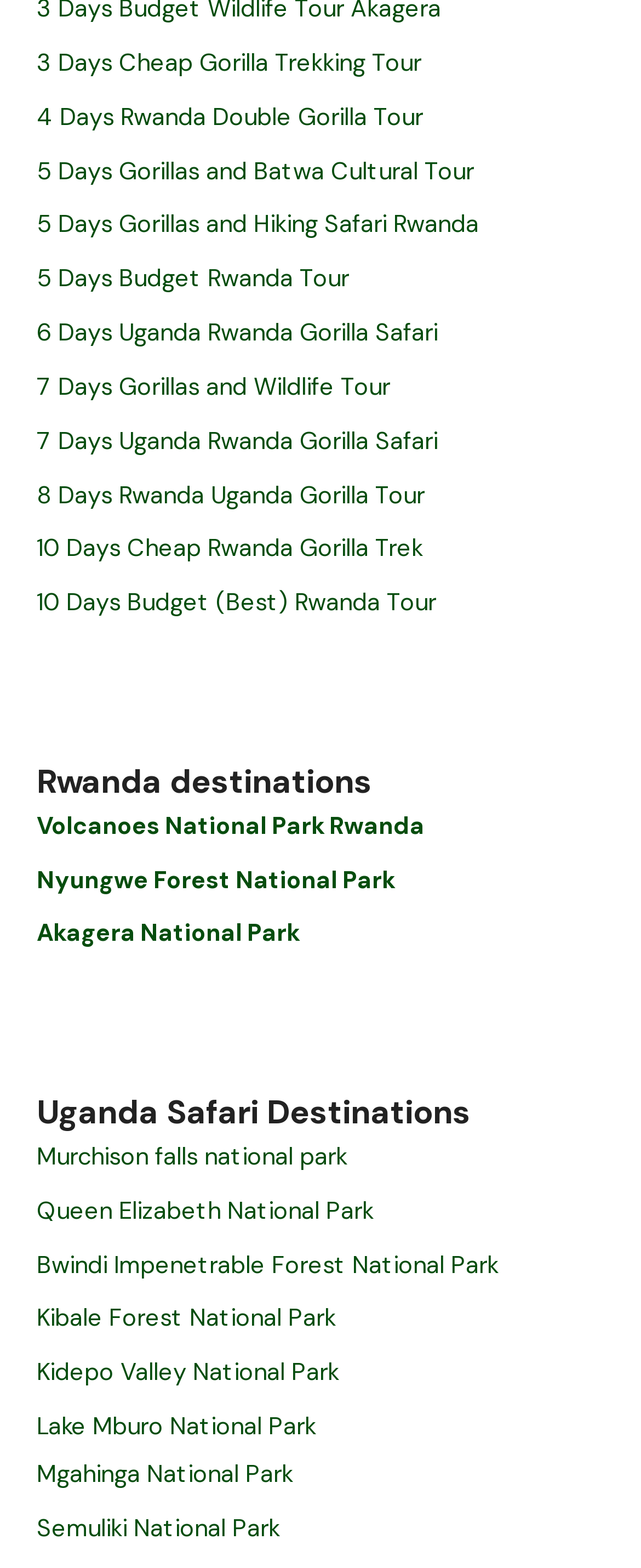Determine the coordinates of the bounding box for the clickable area needed to execute this instruction: "View 10 Days Budget Rwanda Tour".

[0.058, 0.375, 0.681, 0.395]